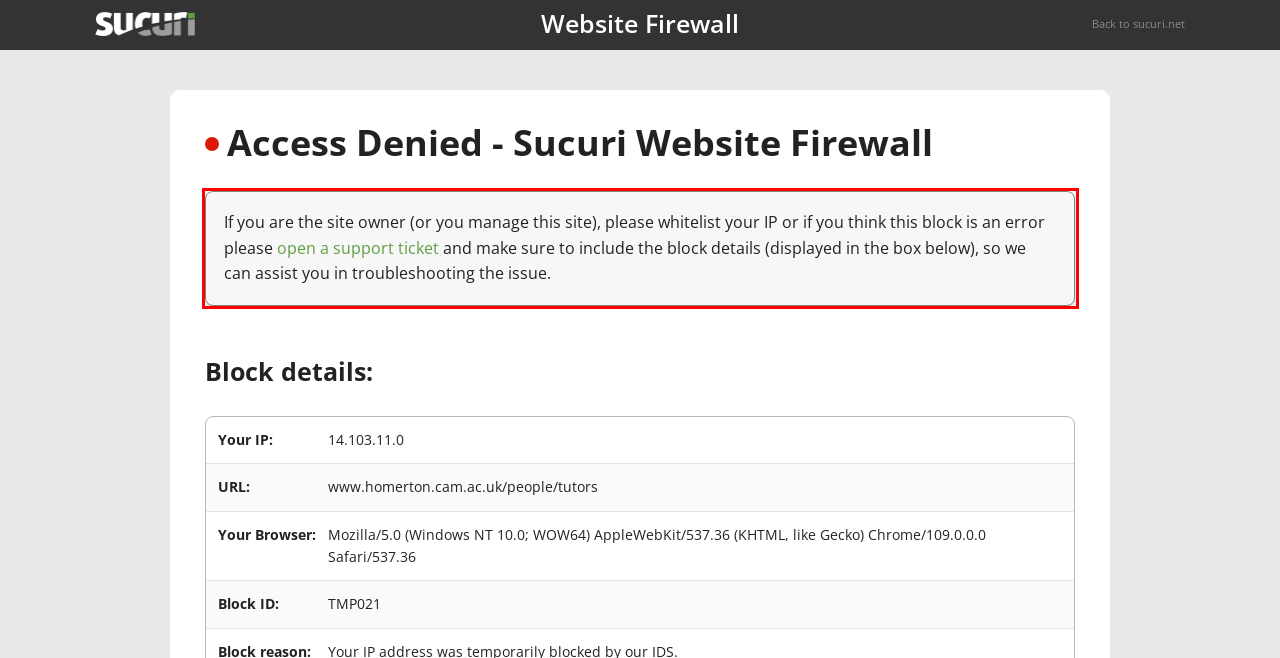Please take the screenshot of the webpage, find the red bounding box, and generate the text content that is within this red bounding box.

If you are the site owner (or you manage this site), please whitelist your IP or if you think this block is an error please open a support ticket and make sure to include the block details (displayed in the box below), so we can assist you in troubleshooting the issue.